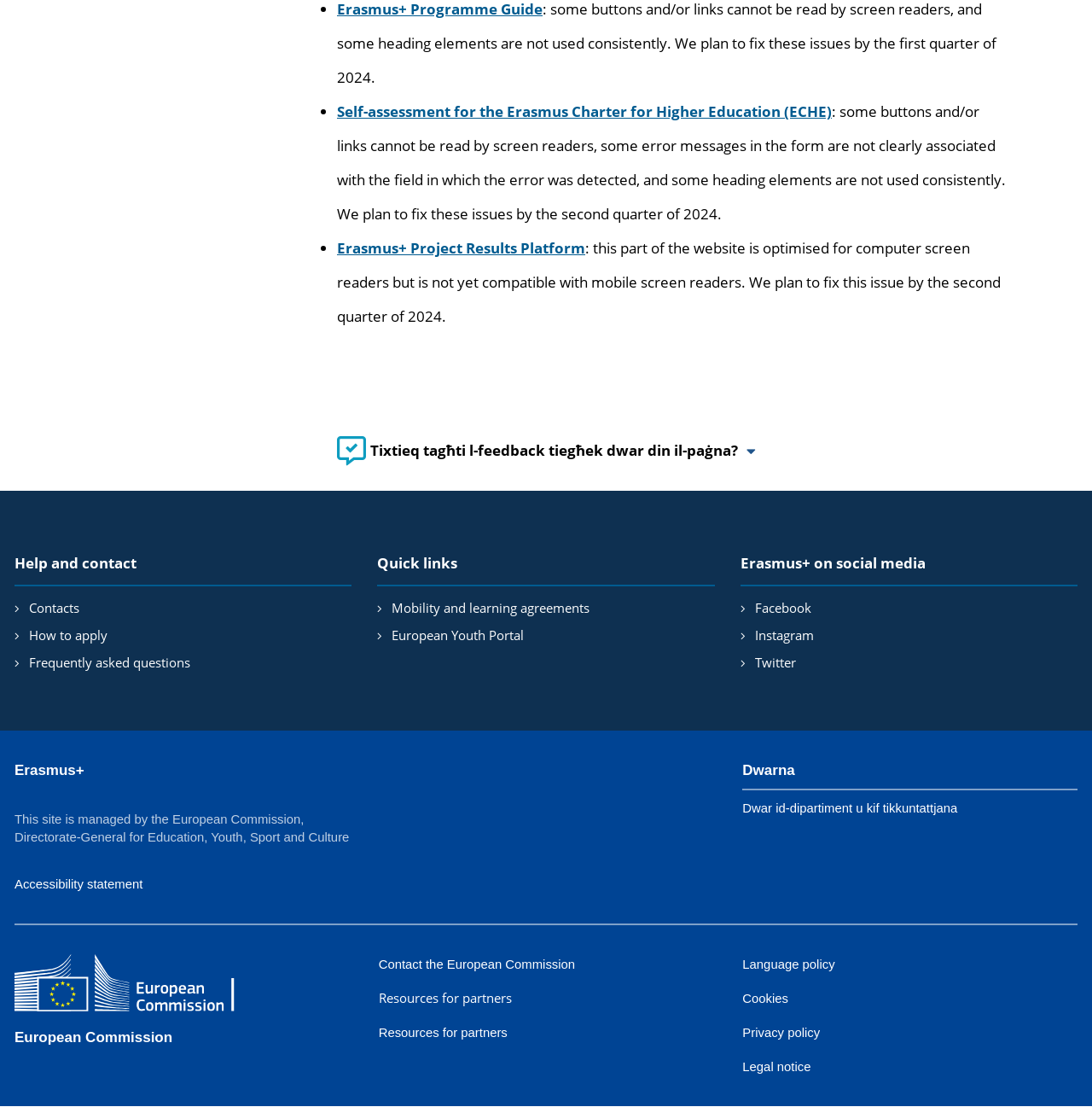Please determine the bounding box coordinates of the element's region to click in order to carry out the following instruction: "Go to the Erasmus Charter for Higher Education page". The coordinates should be four float numbers between 0 and 1, i.e., [left, top, right, bottom].

[0.309, 0.092, 0.762, 0.11]